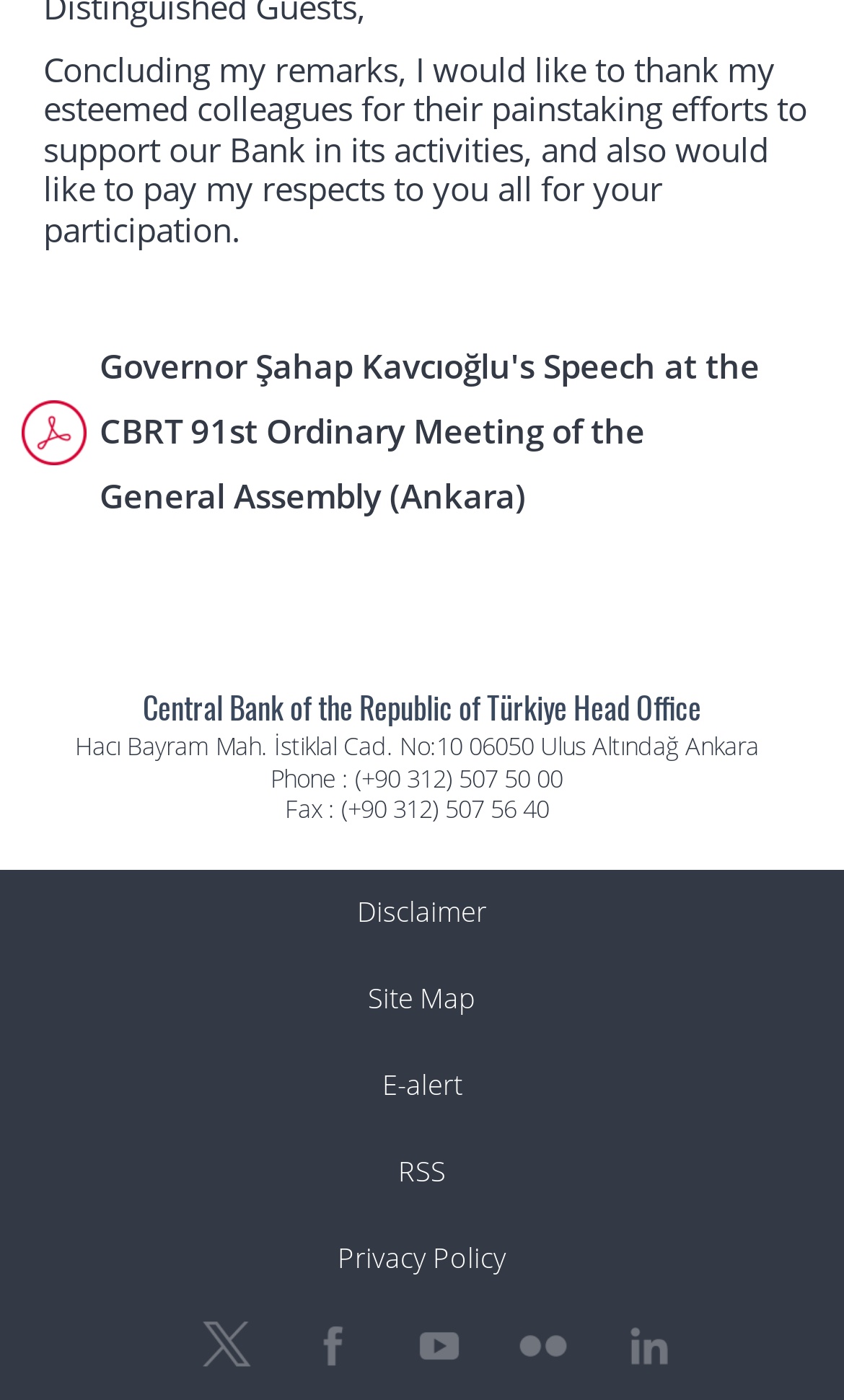What is the address of the Central Bank of the Republic of Türkiye?
Look at the image and respond with a one-word or short phrase answer.

Hacı Bayram Mah. İstiklal Cad. No:10 06050 Ulus Altındağ Ankara